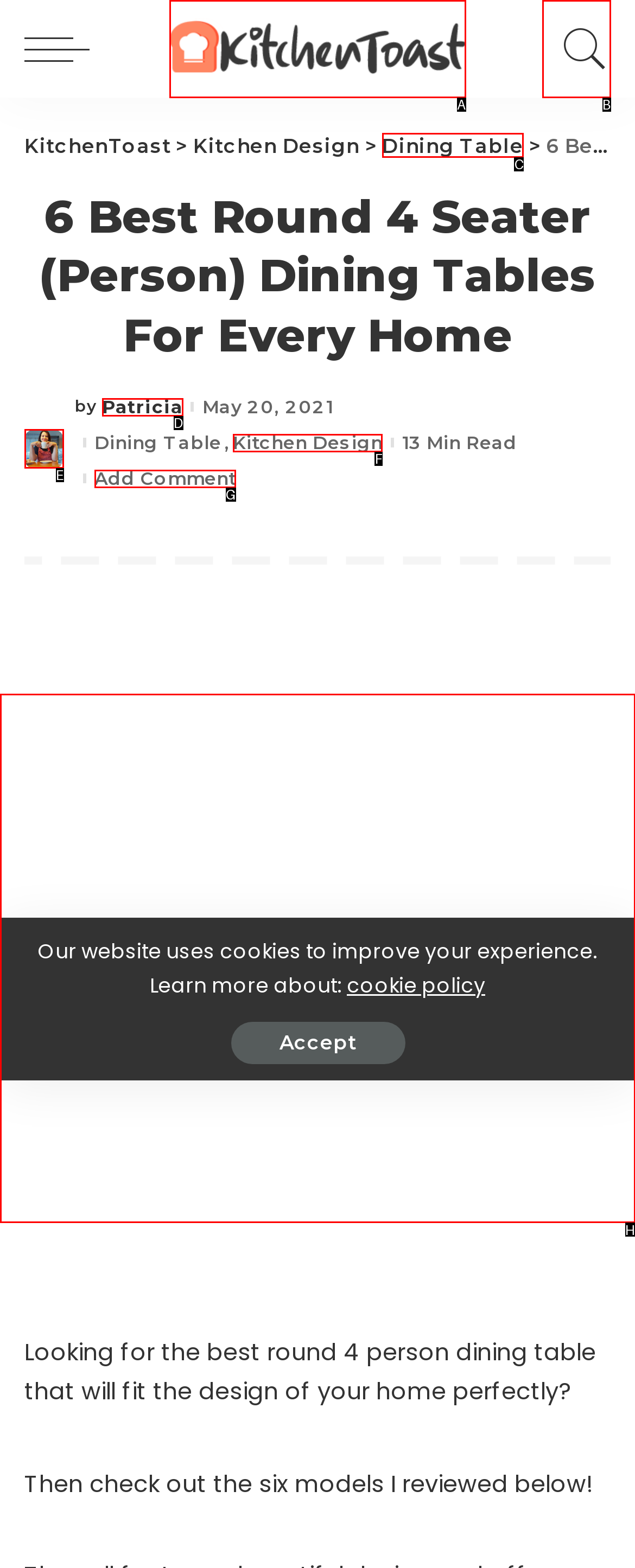Identify the option that corresponds to the given description: aria-label="Advertisement" name="aswift_0" title="Advertisement". Reply with the letter of the chosen option directly.

H